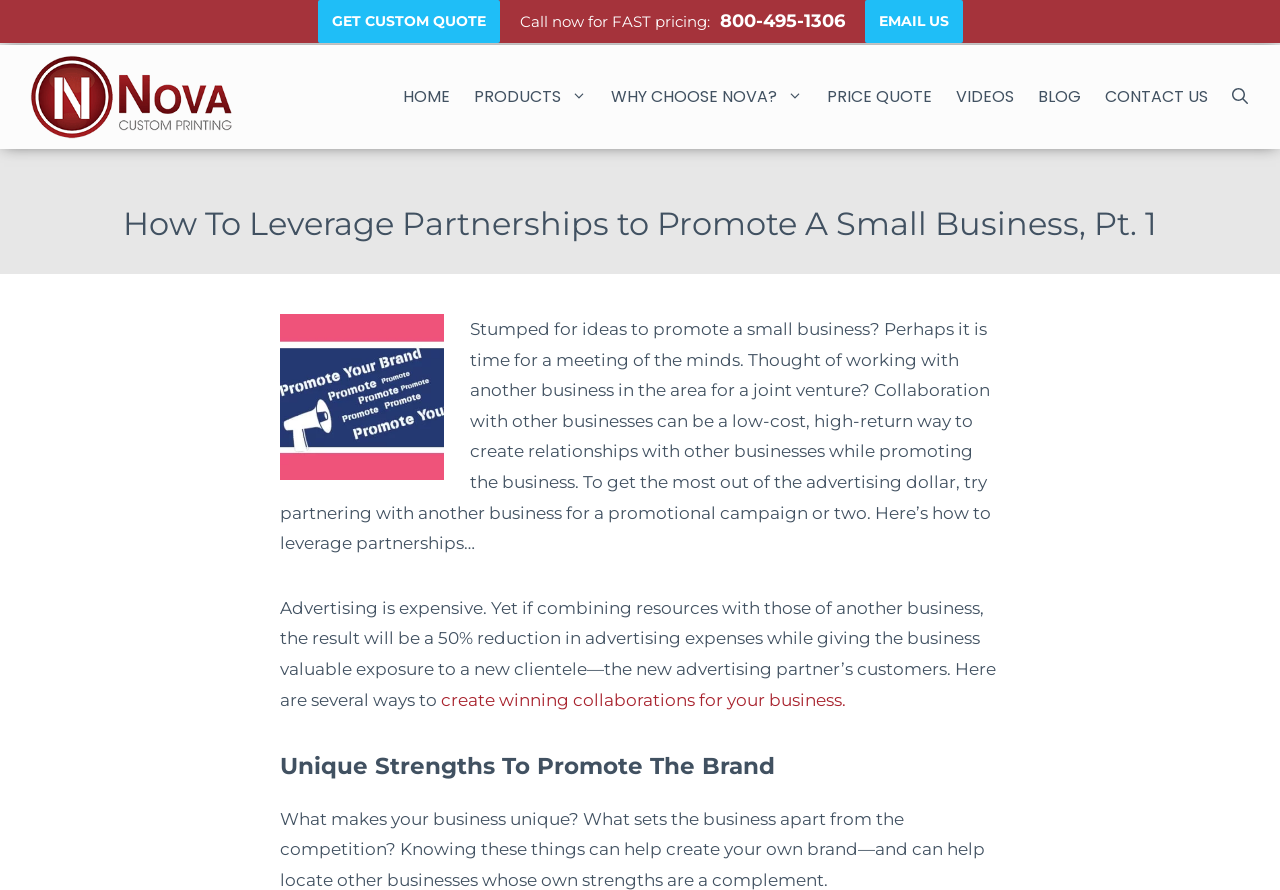Give a short answer using one word or phrase for the question:
What is the topic of the article on this webpage?

Leveraging partnerships to promote a small business